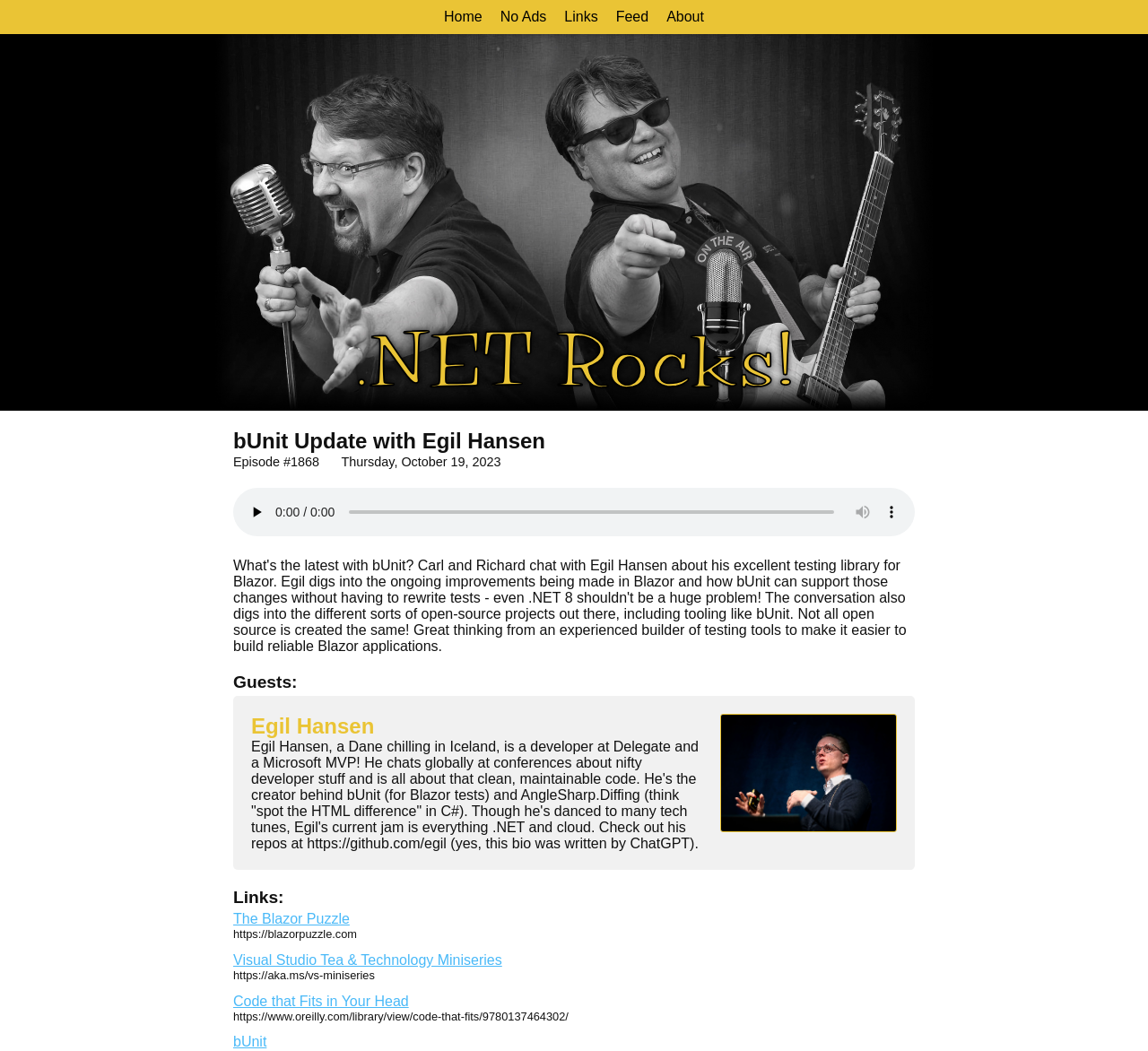Respond to the question below with a concise word or phrase:
What is the episode number?

1868